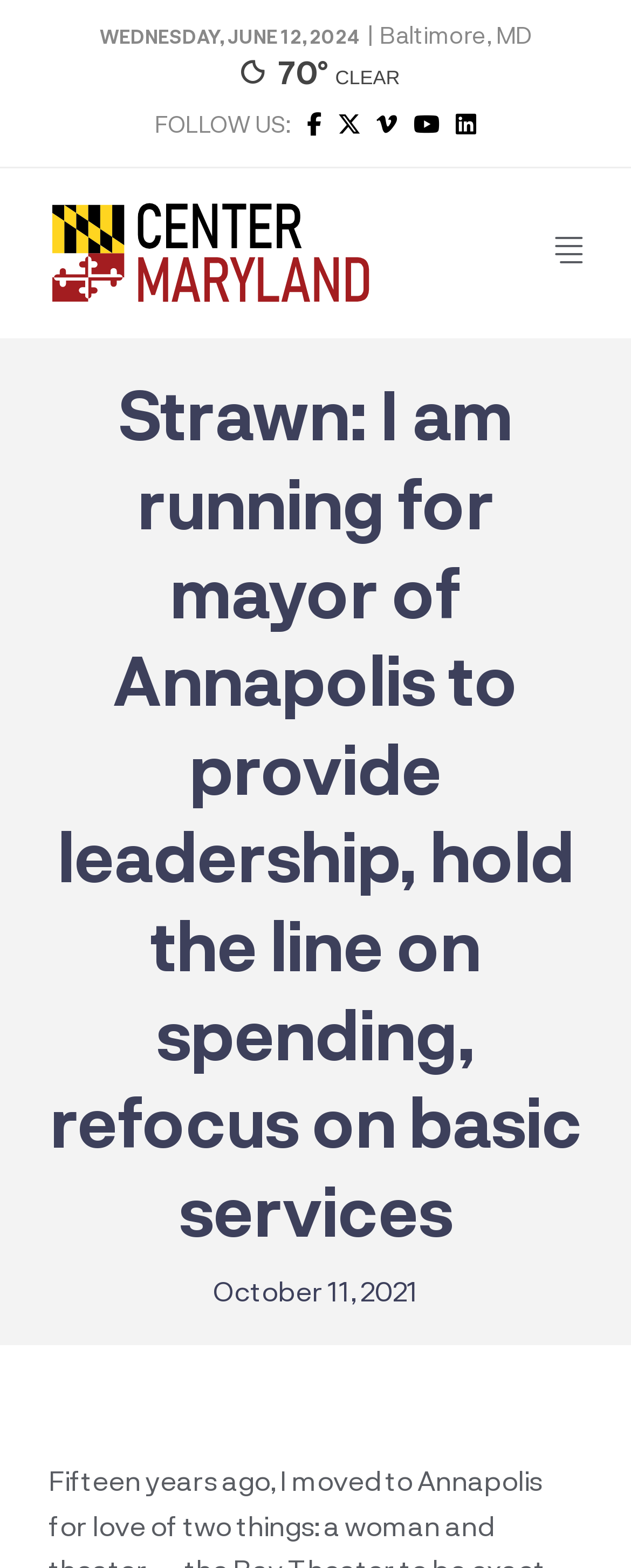Provide the bounding box coordinates in the format (top-left x, top-left y, bottom-right x, bottom-right y). All values are floating point numbers between 0 and 1. Determine the bounding box coordinate of the UI element described as: Customizable zombies

None